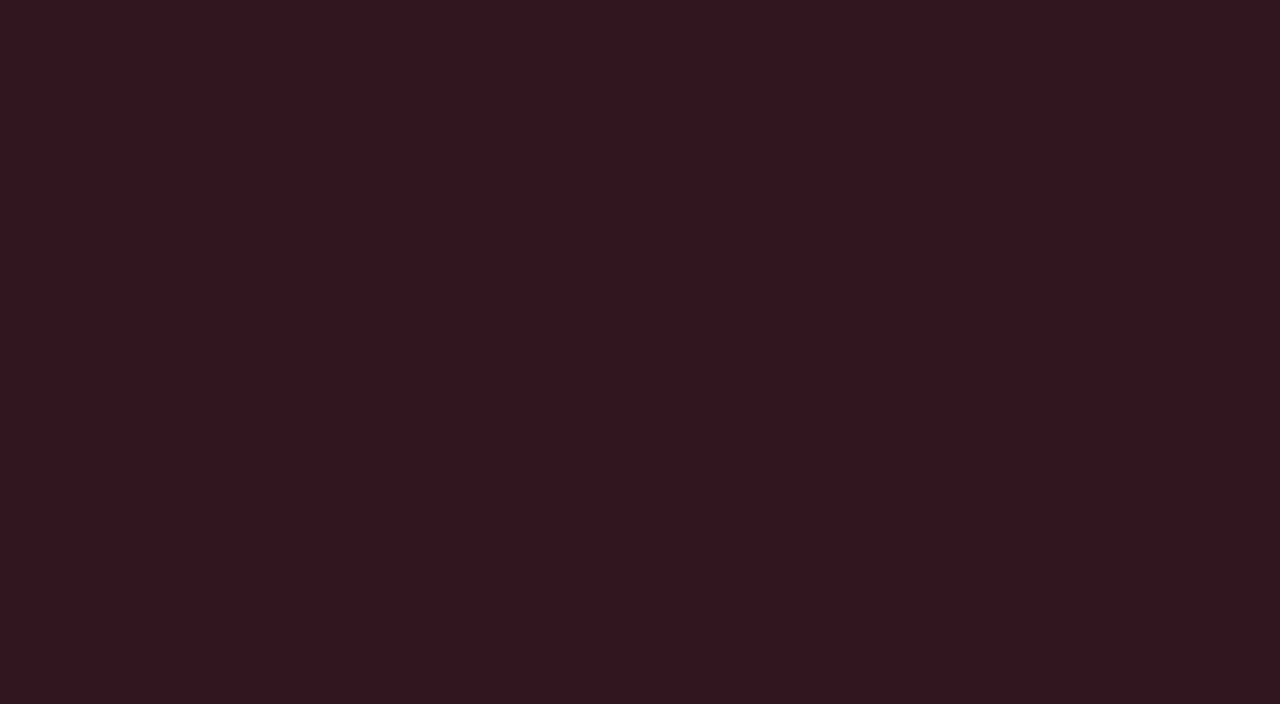Determine the bounding box coordinates of the element that should be clicked to execute the following command: "Check the 'Latest House Action'".

None